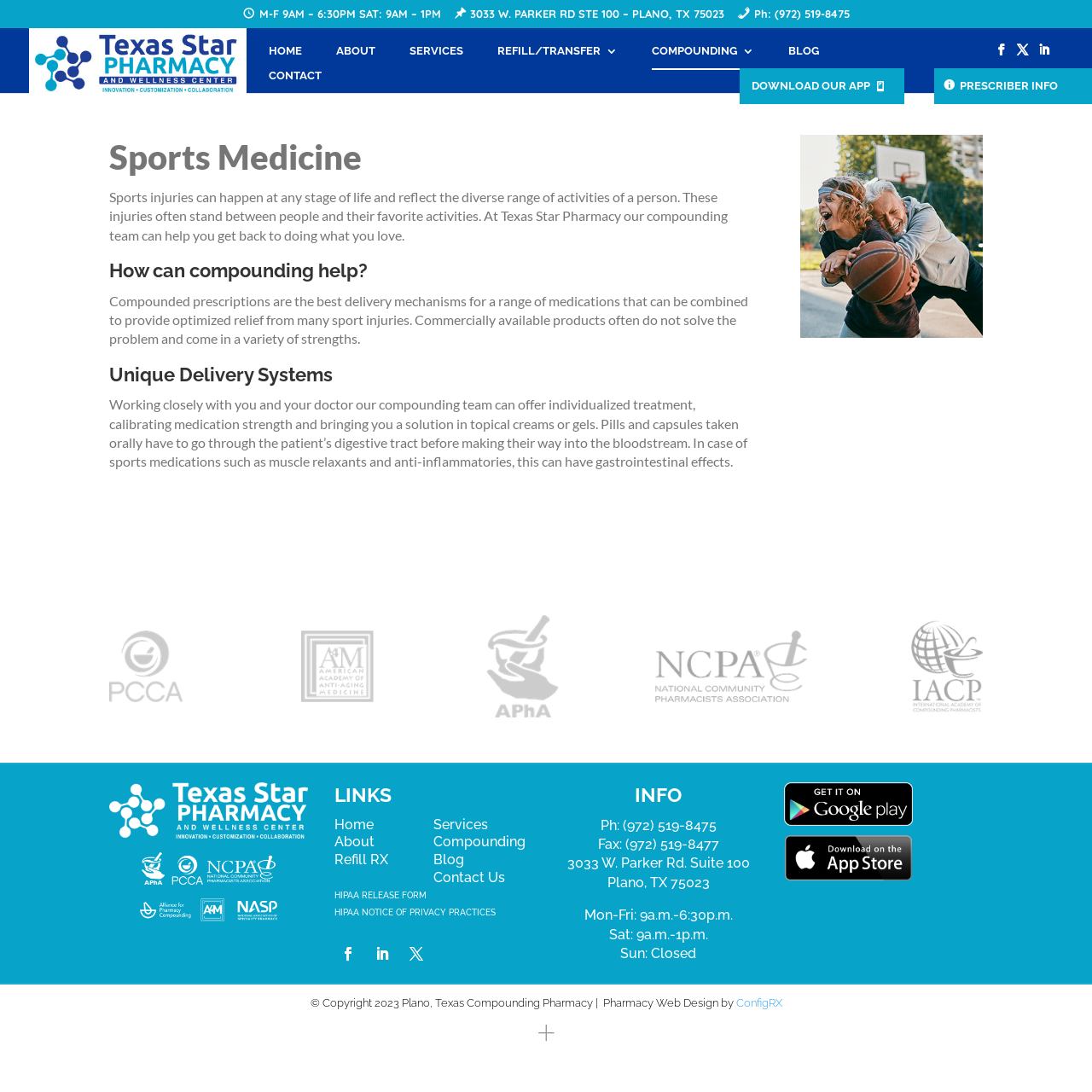Please find the bounding box coordinates of the element that needs to be clicked to perform the following instruction: "Click the 'HOME' link". The bounding box coordinates should be four float numbers between 0 and 1, represented as [left, top, right, bottom].

[0.246, 0.041, 0.277, 0.062]